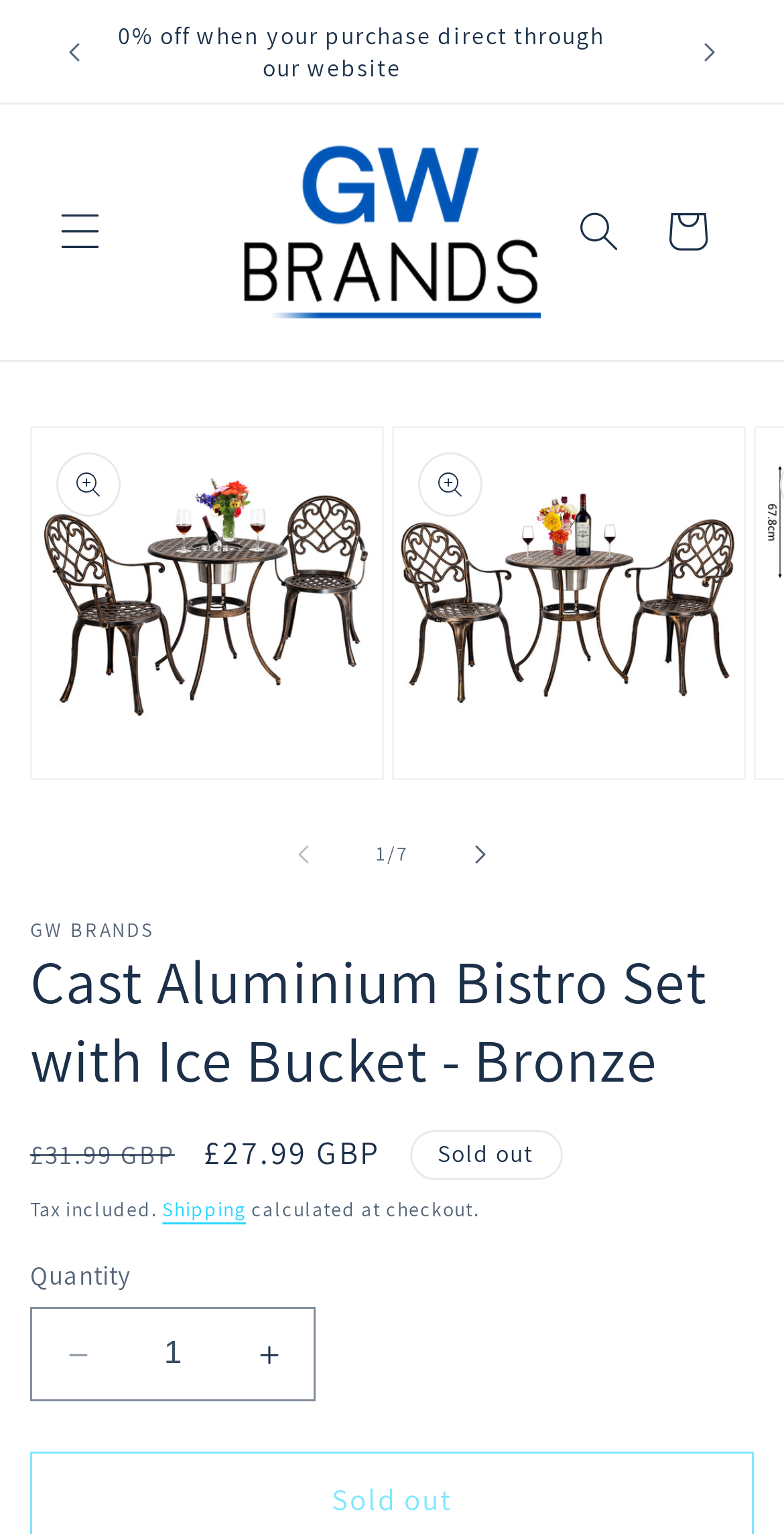Identify and provide the main heading of the webpage.

Cast Aluminium Bistro Set with Ice Bucket - Bronze